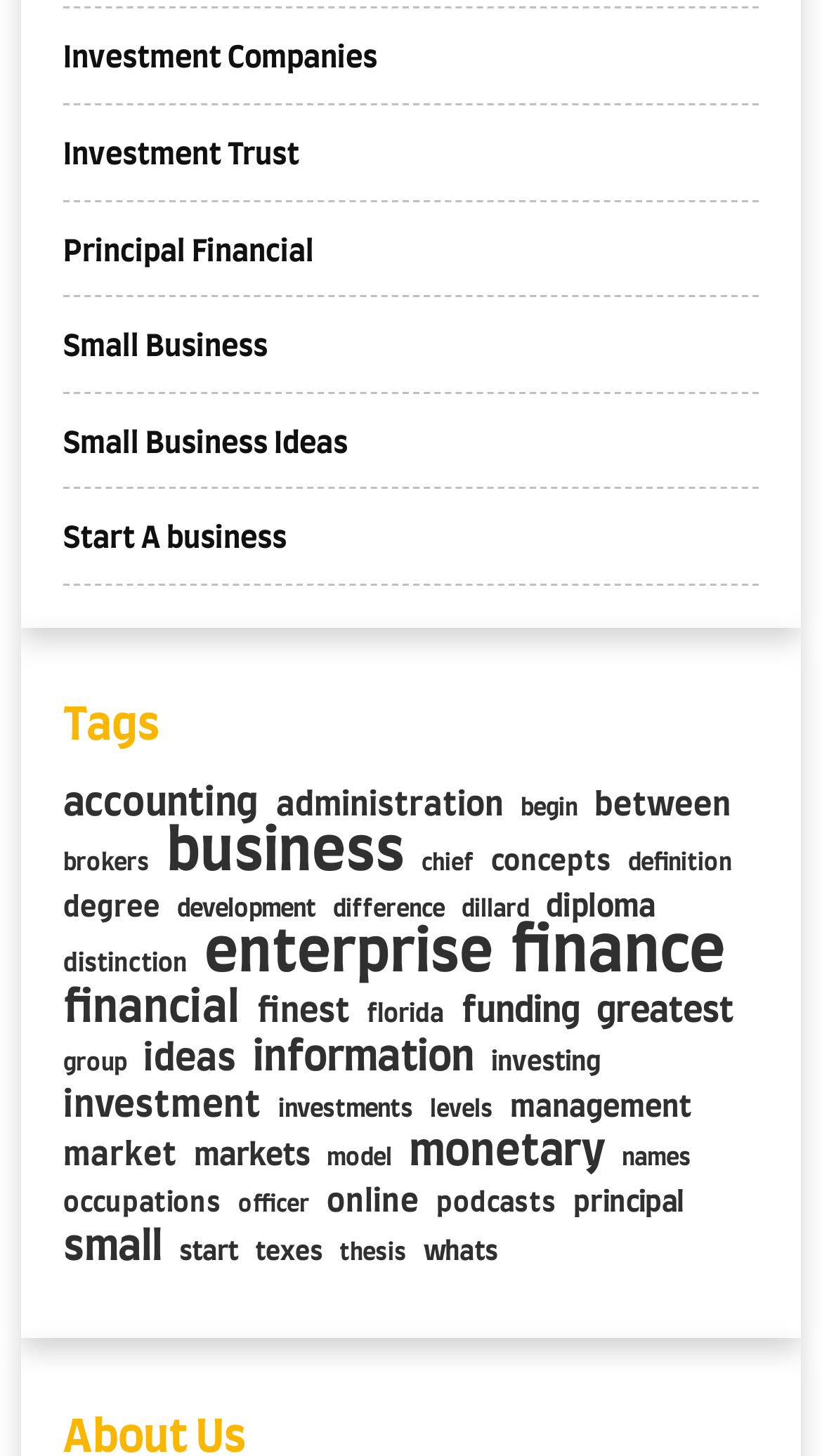Please identify the coordinates of the bounding box for the clickable region that will accomplish this instruction: "Explore 'Small Business Ideas'".

[0.077, 0.295, 0.423, 0.315]